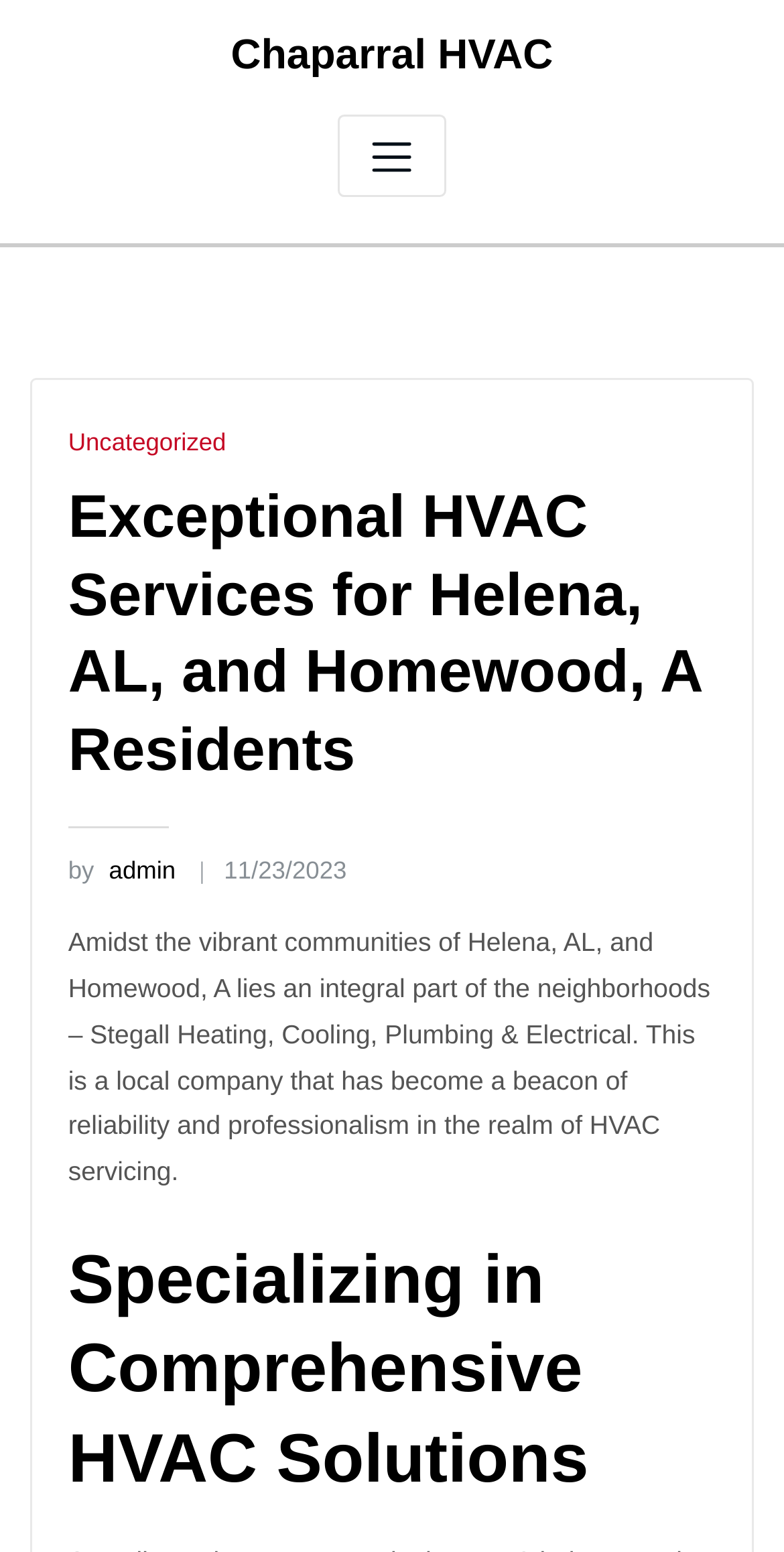Can you give a comprehensive explanation to the question given the content of the image?
What type of services does the company specialize in?

The answer can be found in the heading that states 'Specializing in Comprehensive HVAC Solutions'. This heading is located below the paragraph of text that describes the company.